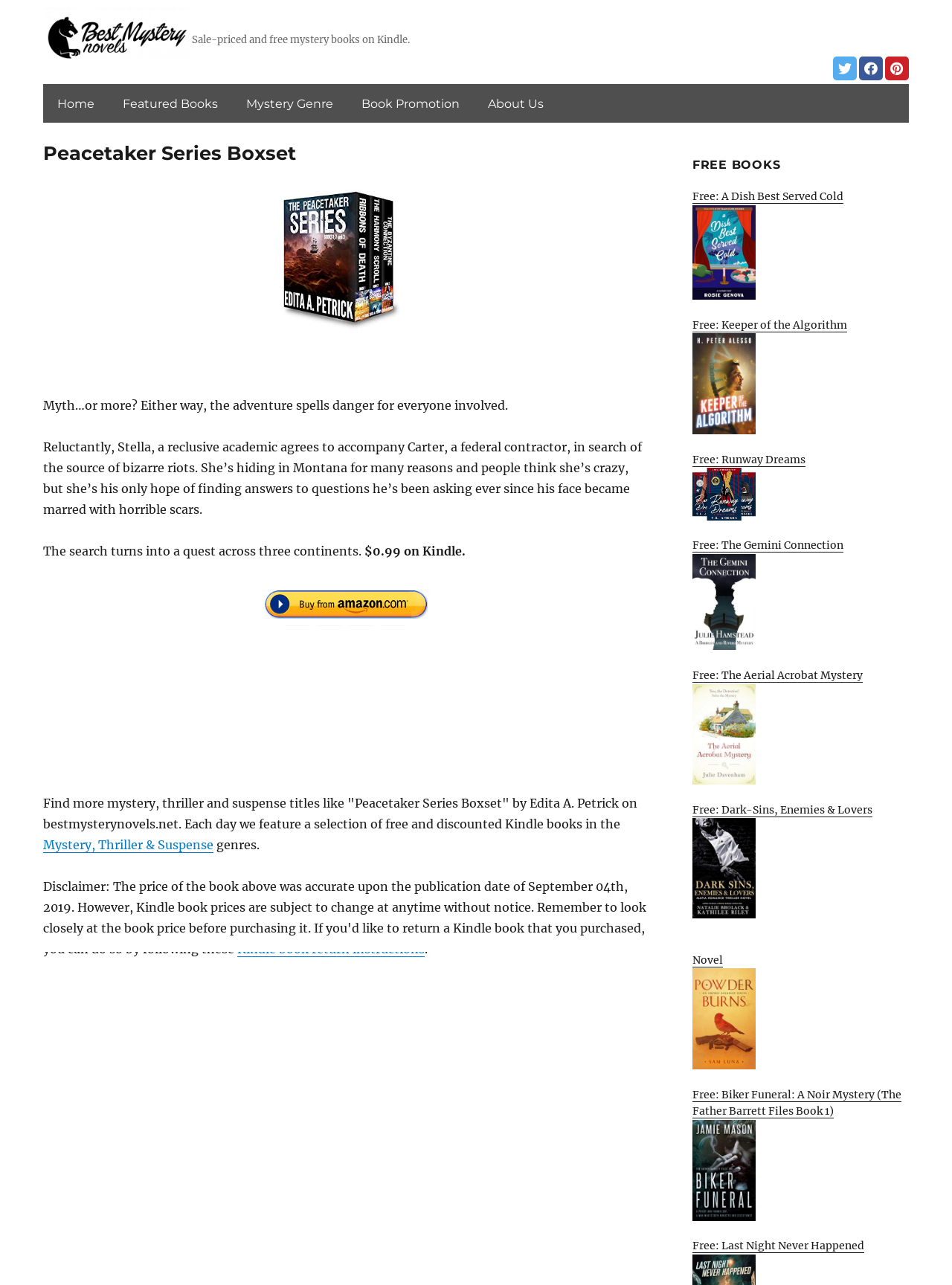Kindly provide the bounding box coordinates of the section you need to click on to fulfill the given instruction: "View Peacetaker Series Boxset details".

[0.045, 0.144, 0.682, 0.275]